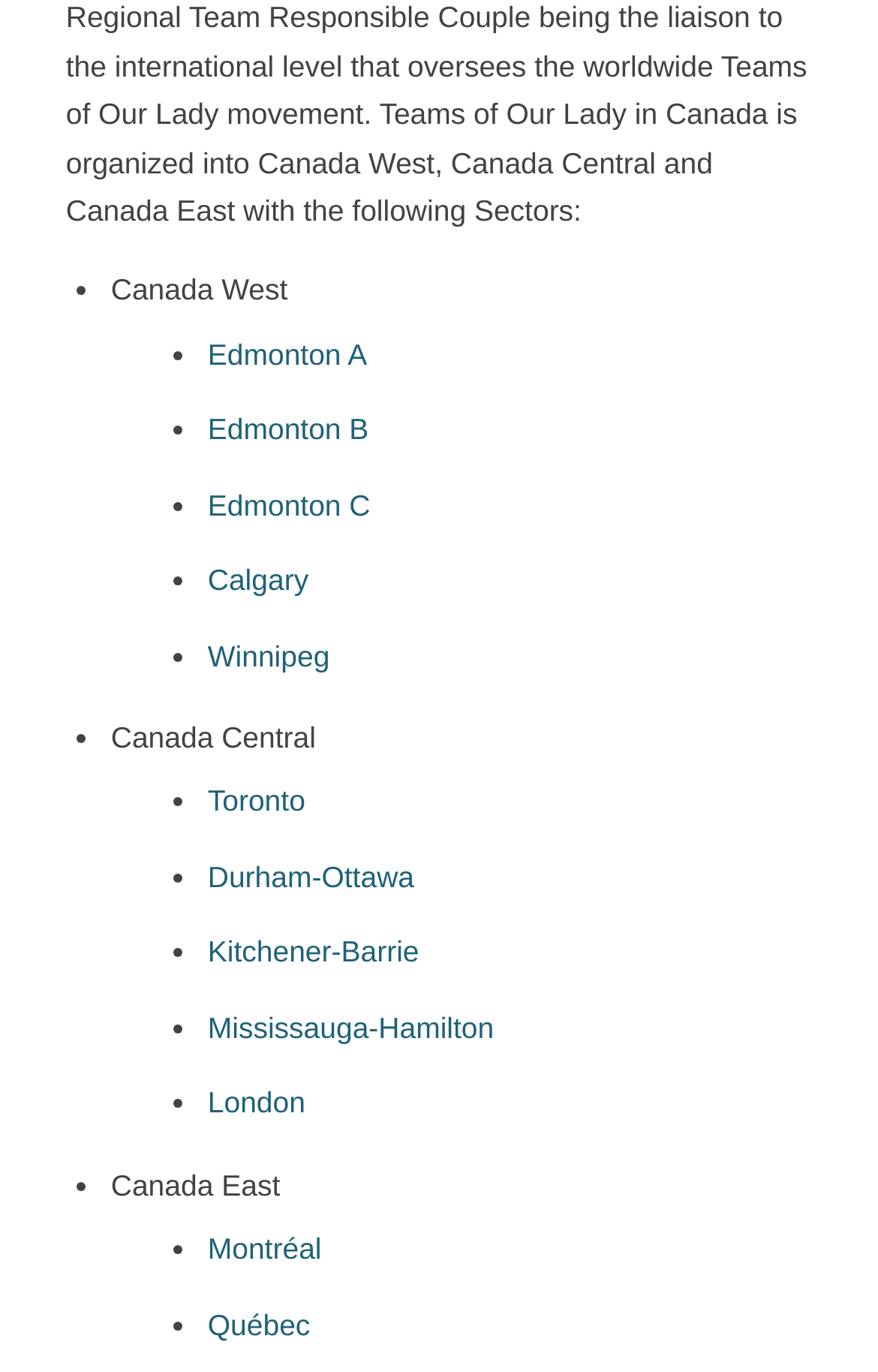Locate the bounding box coordinates of the element's region that should be clicked to carry out the following instruction: "Read about Entomology distinguished alum". The coordinates need to be four float numbers between 0 and 1, i.e., [left, top, right, bottom].

None